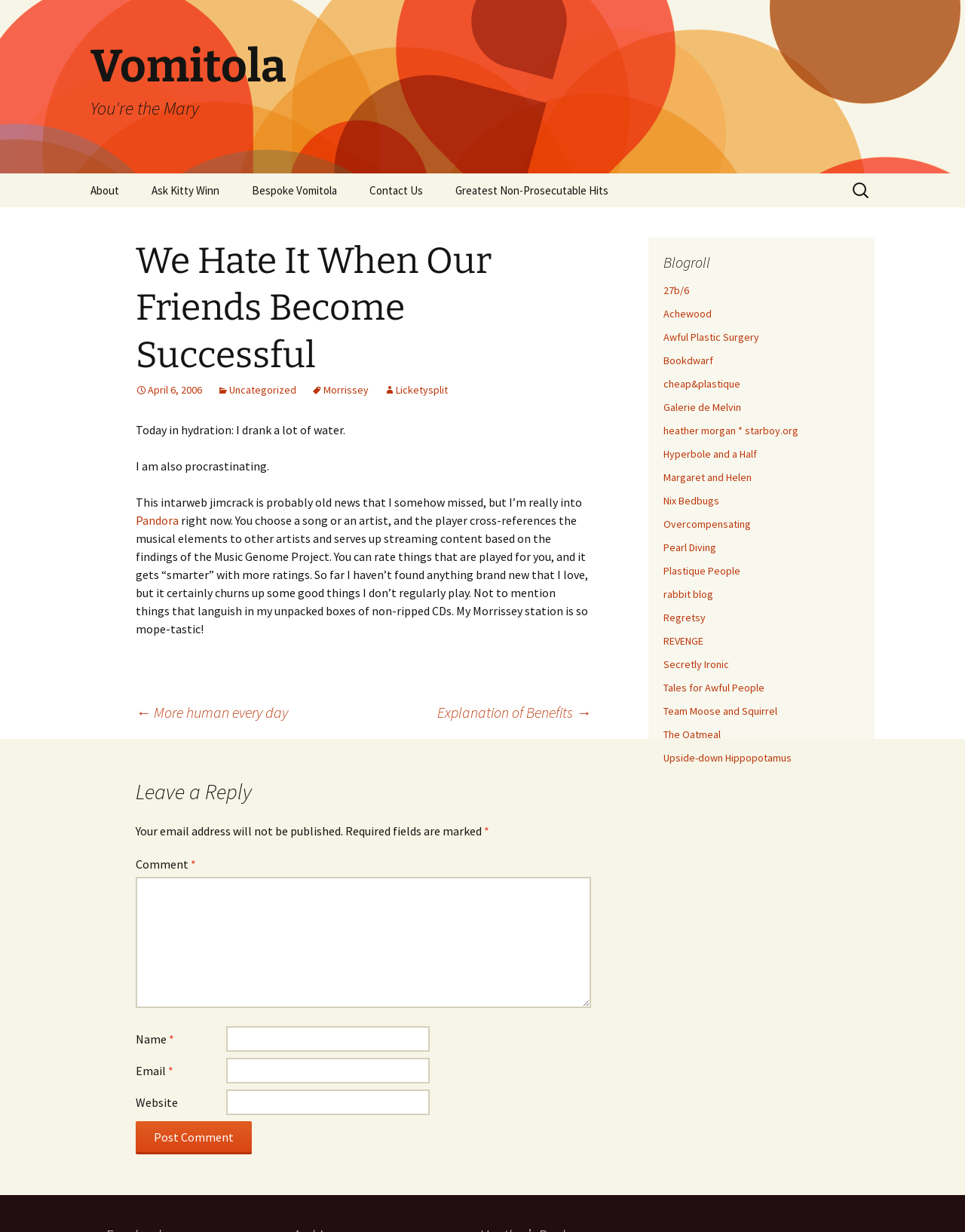What is the purpose of the search box? Analyze the screenshot and reply with just one word or a short phrase.

Search for content